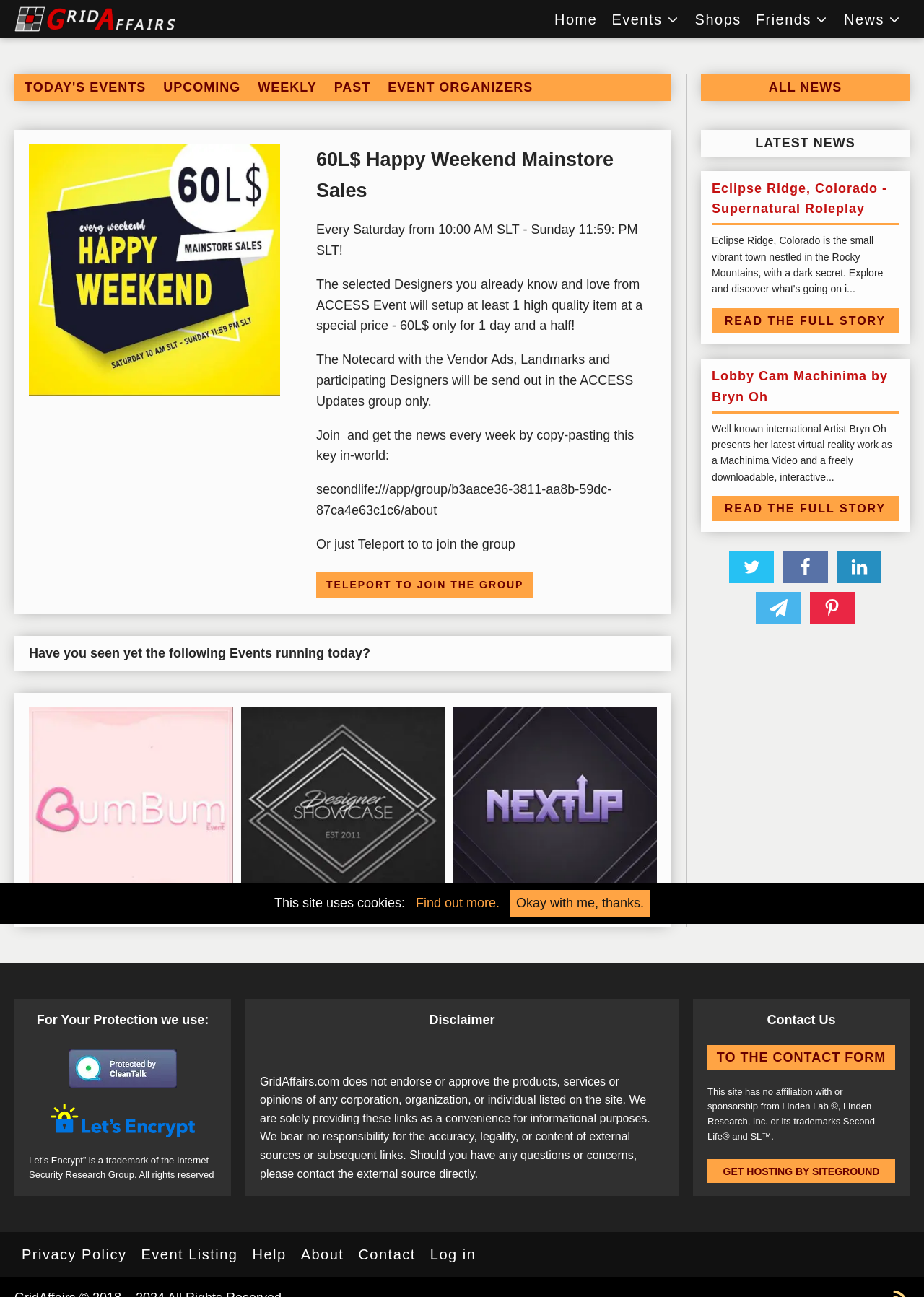Please find the bounding box for the UI element described by: "Teleport to join the group".

[0.342, 0.44, 0.578, 0.461]